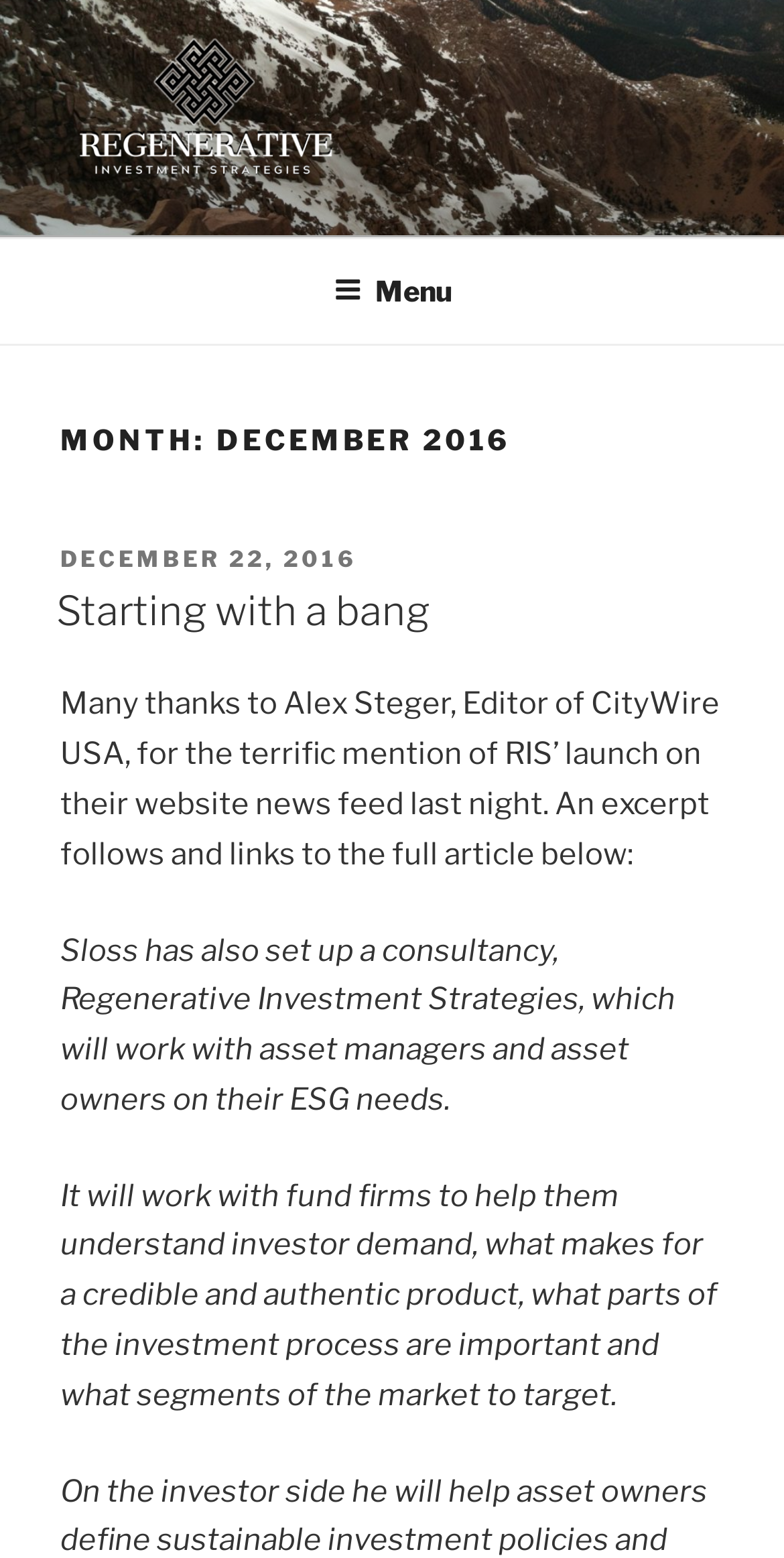Elaborate on the different components and information displayed on the webpage.

The webpage is about Regenerative Investment Strategies, LLC, with a focus on December 2016. At the top, there is a link and an image with the company's name, positioned side by side. Below them, there is a link with the company's name in all capital letters, followed by a brief description of the company's mission.

To the right of these elements, there is a navigation menu labeled "Top Menu" with a button to expand or collapse it. The menu is positioned near the top of the page.

Further down, there is a heading that indicates the month and year, December 2016. Below this heading, there are several sections of text. The first section includes a posted date, a link to an article, and a brief description of the article. The article's title, "Starting with a bang", is also a link.

The following sections of text describe the company's launch and its services, including working with asset managers and asset owners on their ESG needs. The text also explains how the company will help fund firms understand investor demand and develop credible and authentic products.